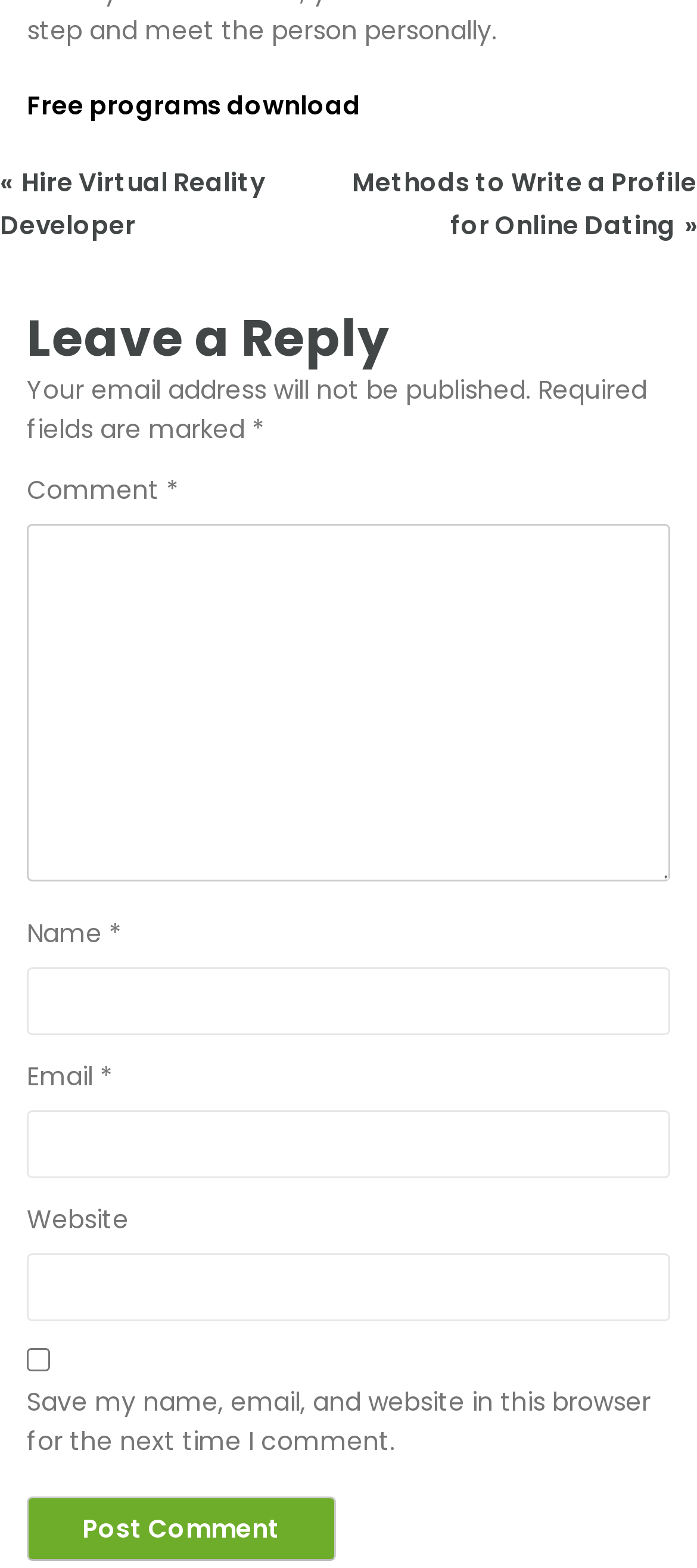Please identify the bounding box coordinates of the element I need to click to follow this instruction: "Write a comment".

[0.038, 0.334, 0.962, 0.562]